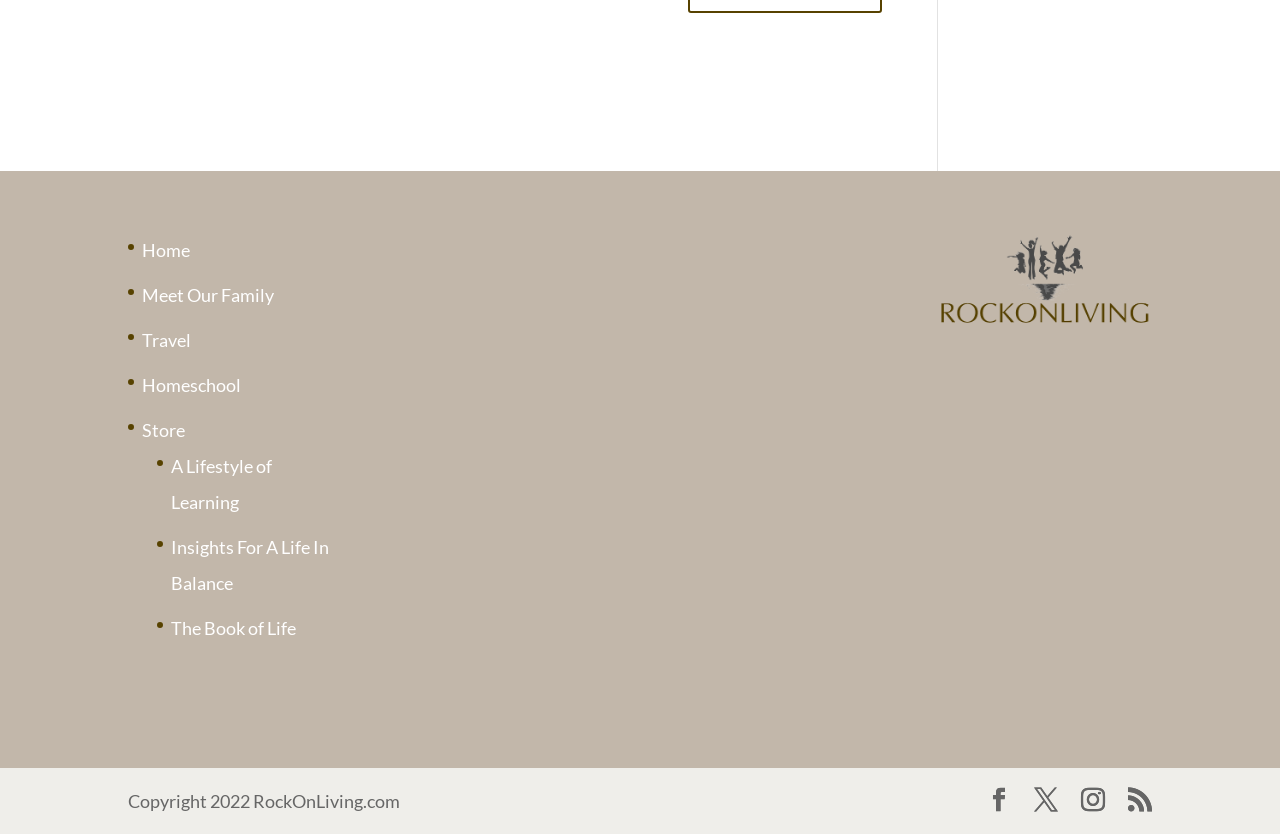How many social media links are there?
Answer the question with as much detail as possible.

I found the social media links at the bottom of the page, which are represented by icons. There are 4 social media links in total.